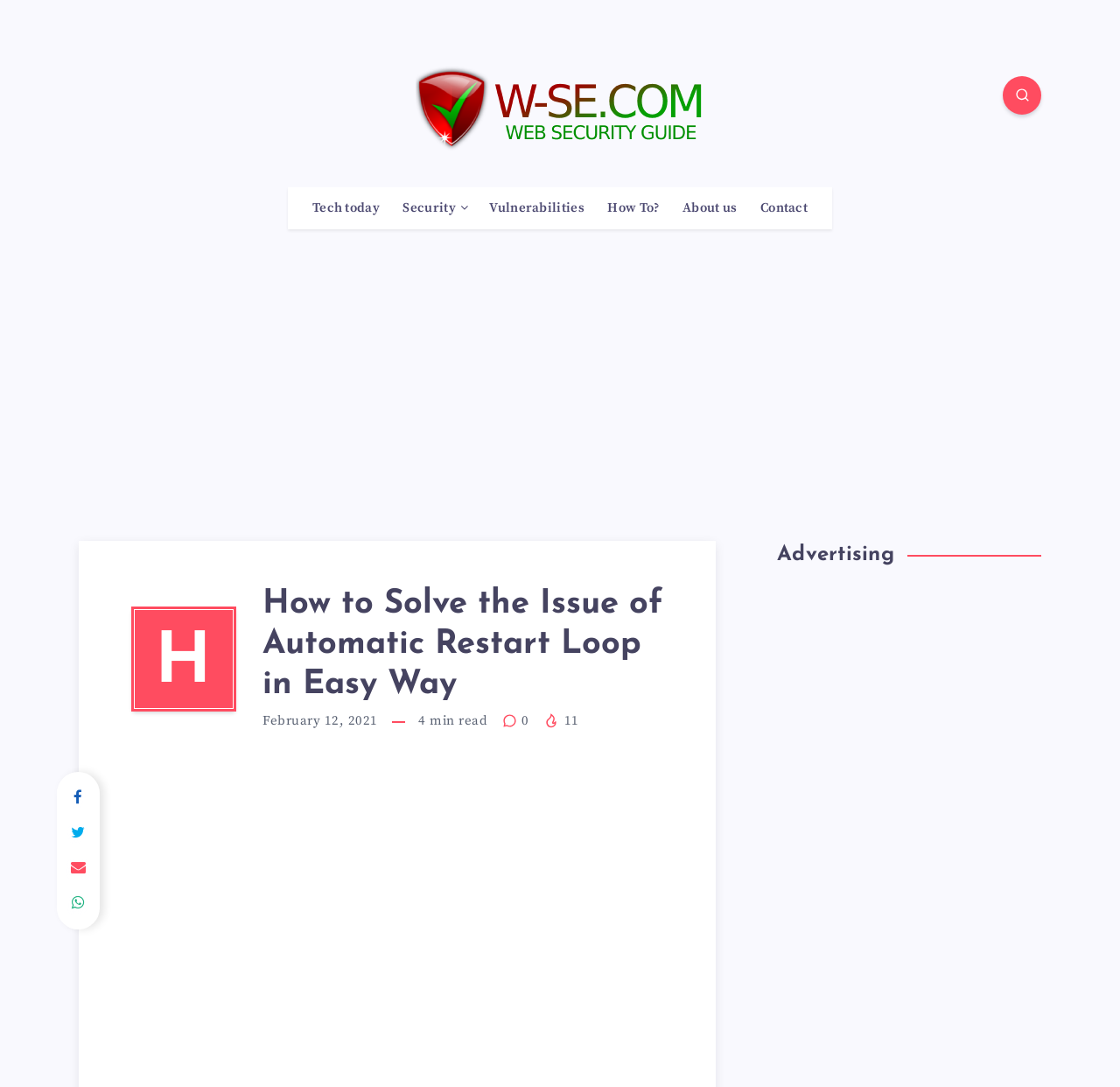Determine the bounding box coordinates for the element that should be clicked to follow this instruction: "Click on the 'W-SE (Web – SEcurity)' link". The coordinates should be given as four float numbers between 0 and 1, in the format [left, top, right, bottom].

[0.371, 0.06, 0.629, 0.139]